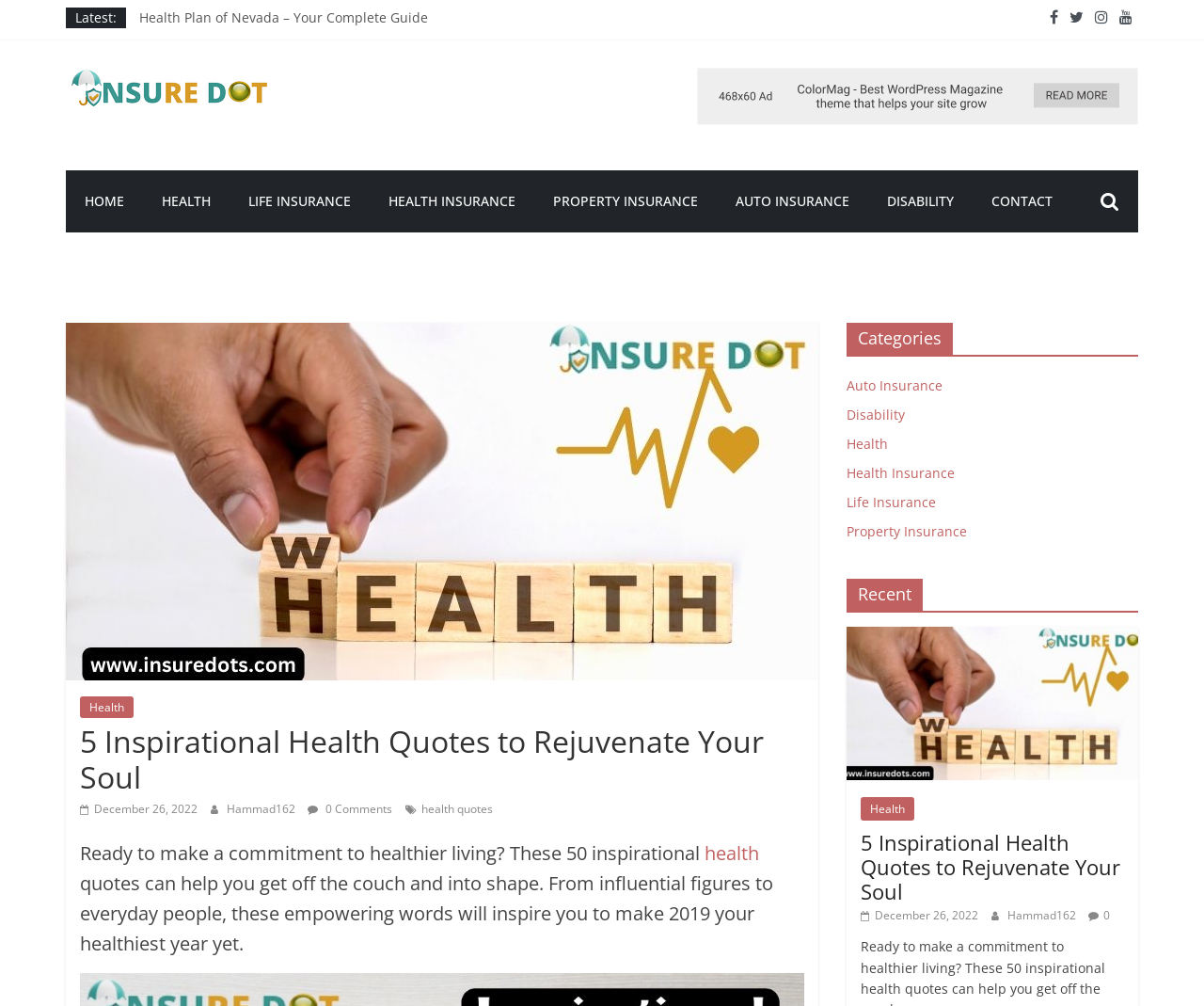Given the element description: "Health", predict the bounding box coordinates of the UI element it refers to, using four float numbers between 0 and 1, i.e., [left, top, right, bottom].

[0.715, 0.792, 0.759, 0.815]